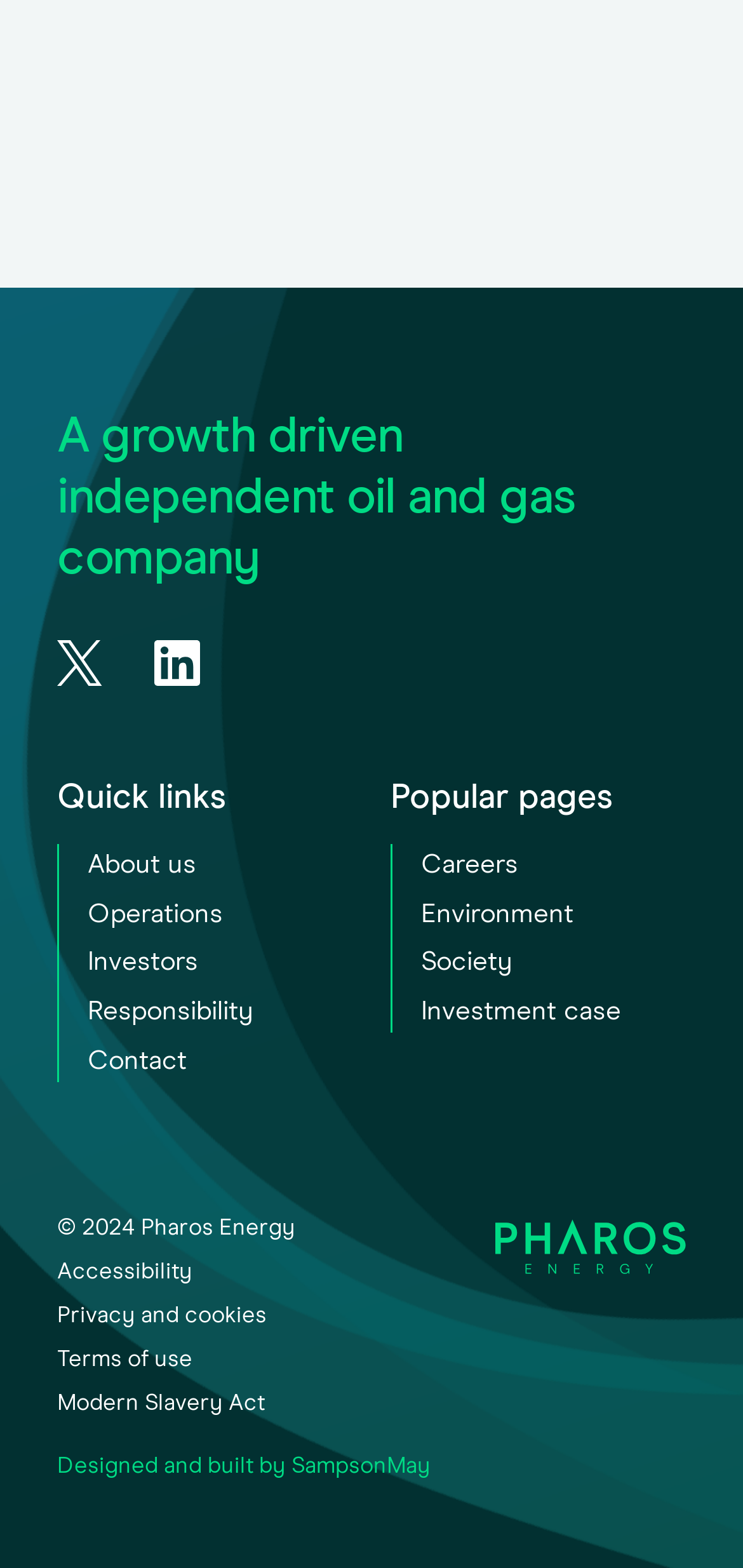Determine the bounding box coordinates of the clickable region to execute the instruction: "View Careers". The coordinates should be four float numbers between 0 and 1, denoted as [left, top, right, bottom].

[0.567, 0.543, 0.697, 0.56]